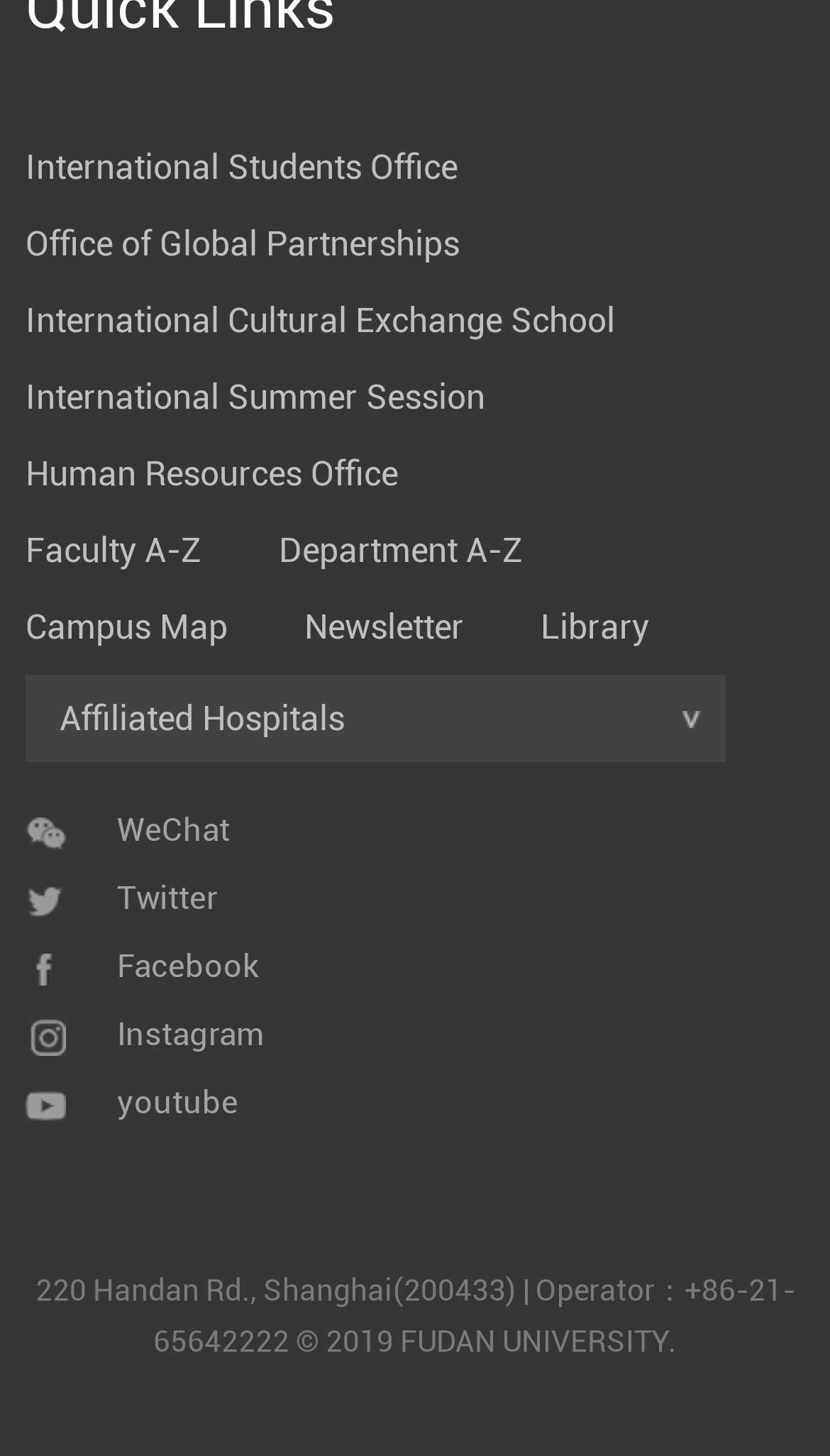Identify the bounding box coordinates for the element you need to click to achieve the following task: "Explore Campus Map". The coordinates must be four float values ranging from 0 to 1, formatted as [left, top, right, bottom].

[0.031, 0.417, 0.274, 0.445]